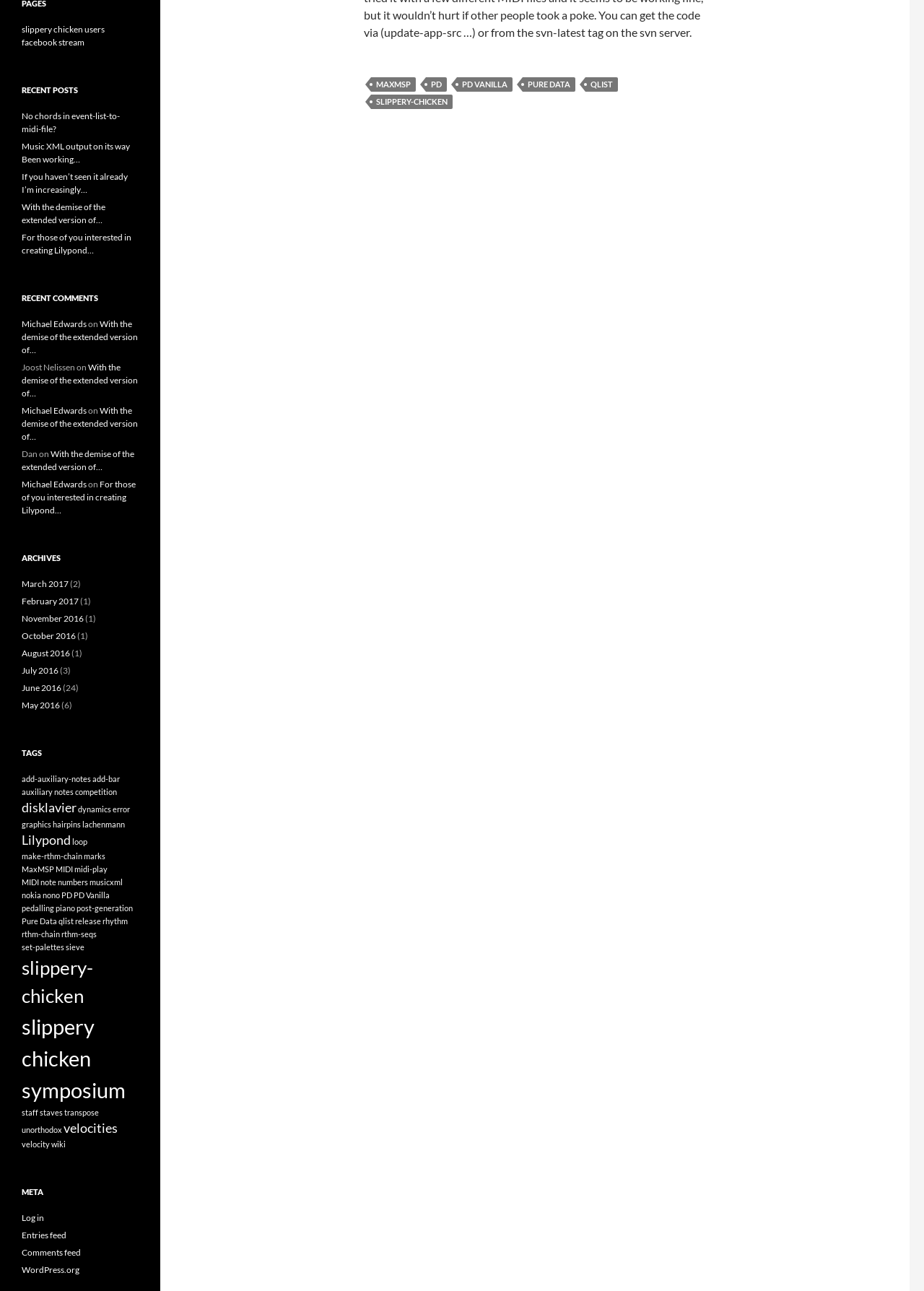Using the format (top-left x, top-left y, bottom-right x, bottom-right y), and given the element description, identify the bounding box coordinates within the screenshot: slippery chicken symposium

[0.023, 0.785, 0.136, 0.854]